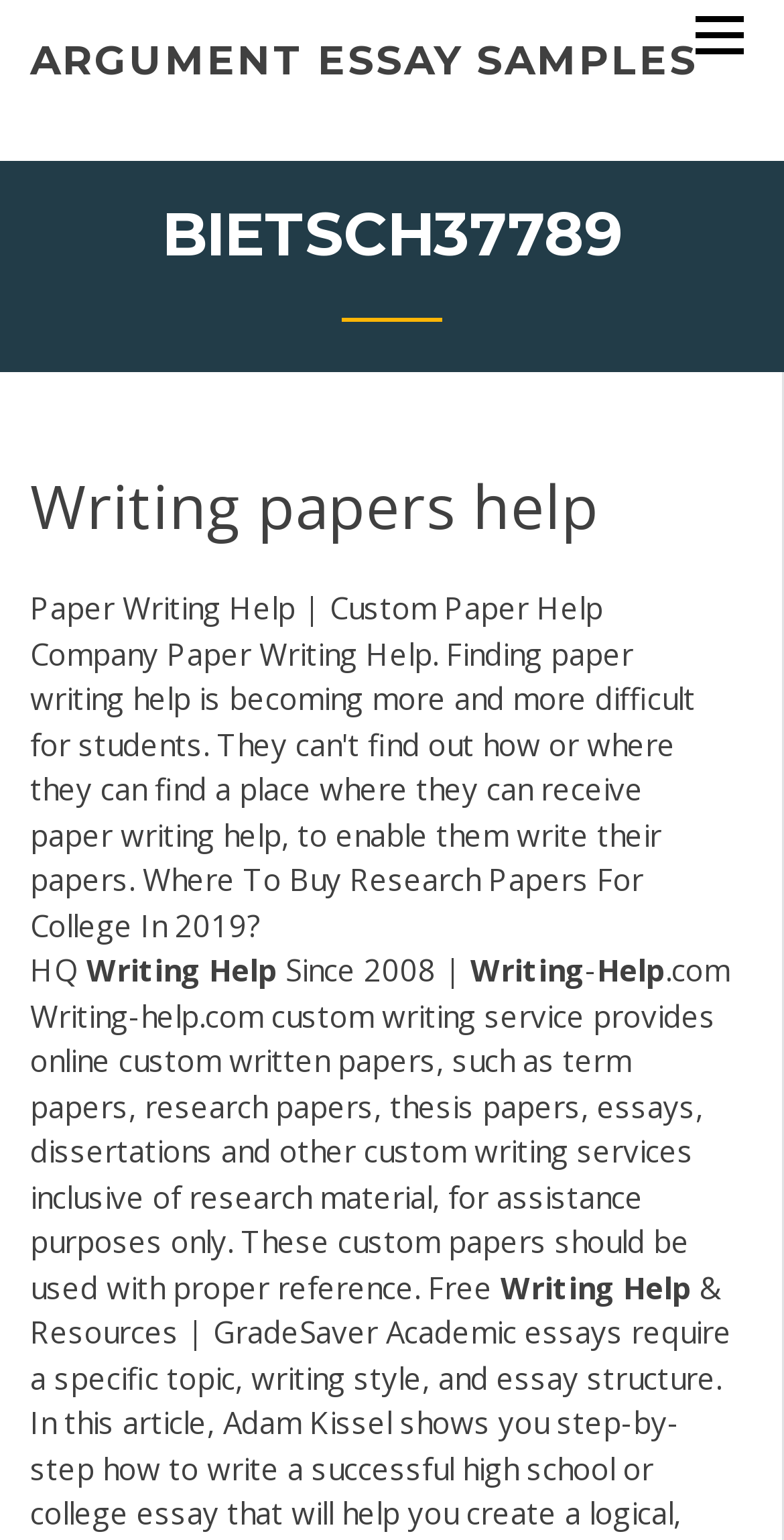How long has the website been in operation?
Please provide a comprehensive answer based on the contents of the image.

The StaticText element with the text 'Since 2008 |' indicates that the website has been in operation since 2008.